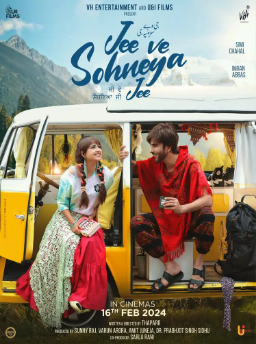What is the language of the script used for the film's title? Using the information from the screenshot, answer with a single word or phrase.

English and Gurmukhi